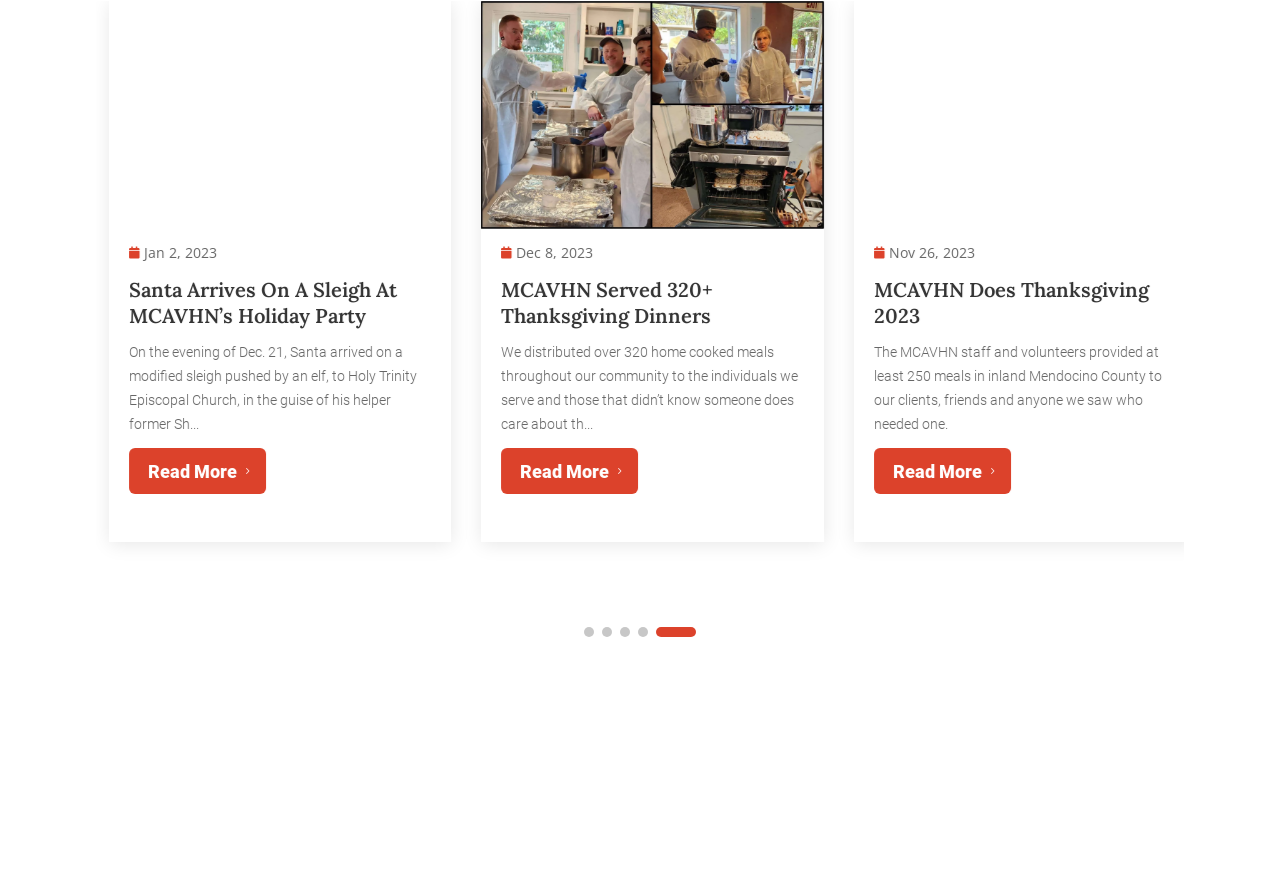Extract the bounding box of the UI element described as: "Read More 5".

[0.098, 0.517, 0.198, 0.545]